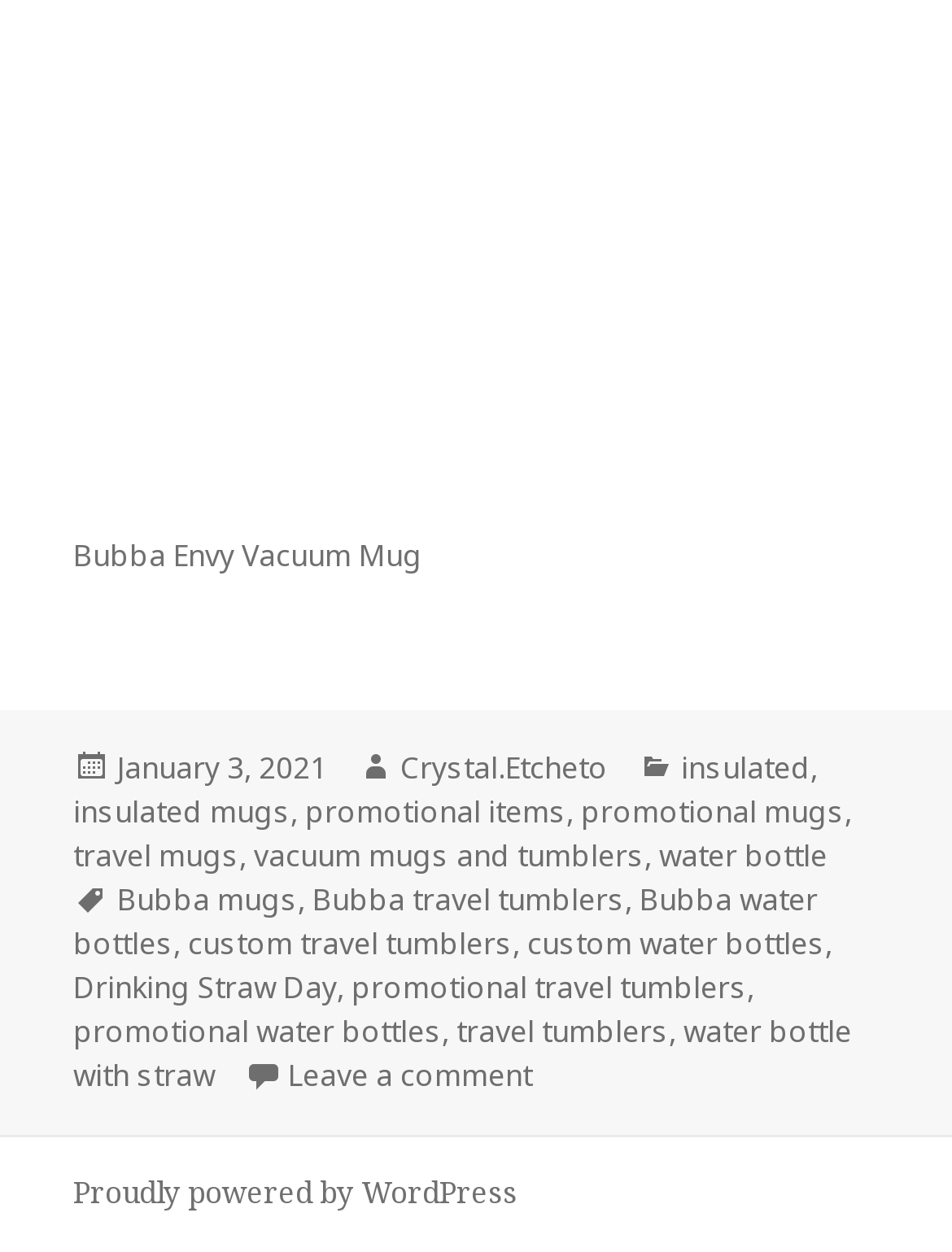Locate the bounding box coordinates of the clickable part needed for the task: "Visit the WordPress website".

[0.077, 0.937, 0.544, 0.972]